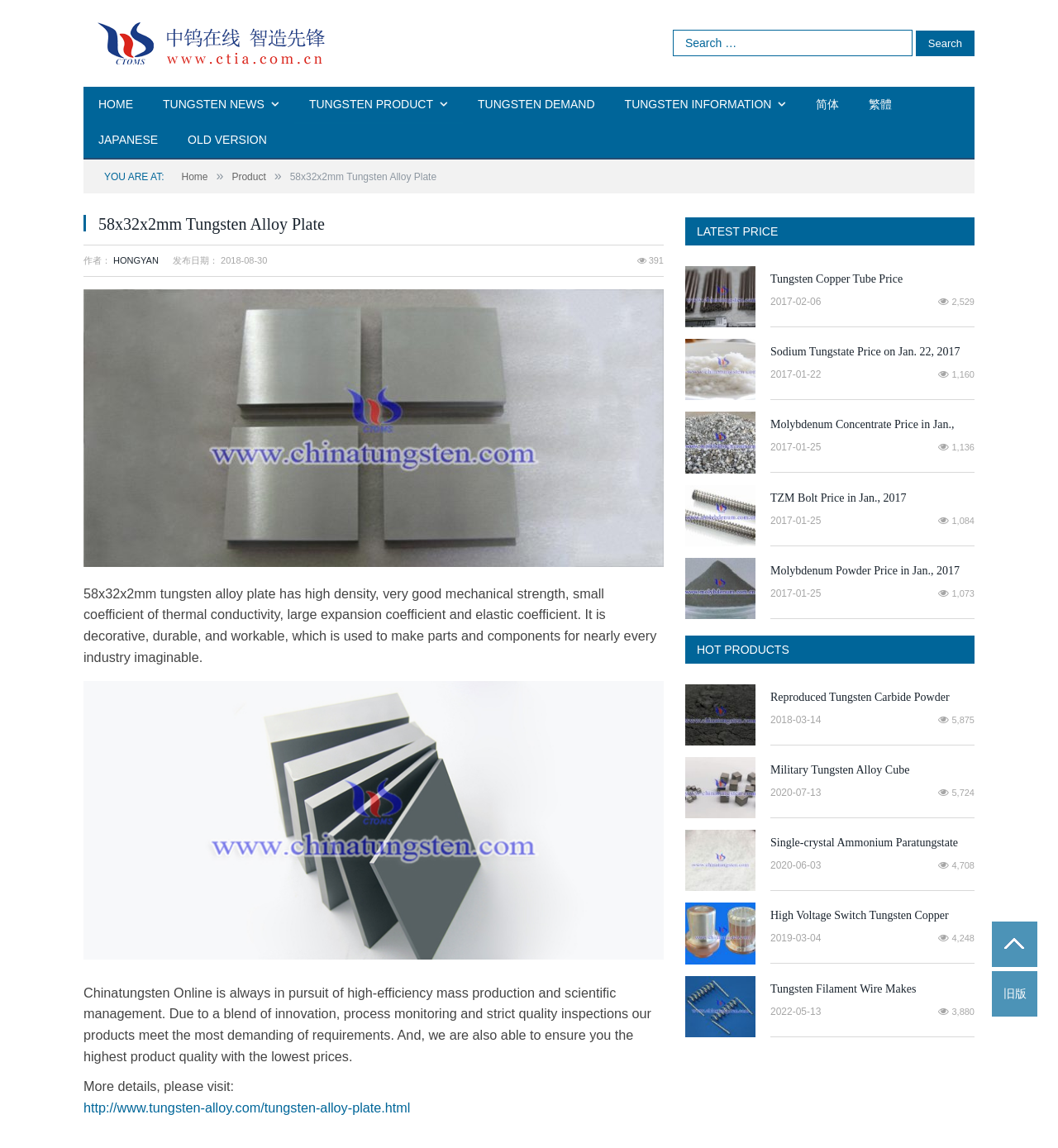Locate the bounding box coordinates of the area you need to click to fulfill this instruction: 'Search for something'. The coordinates must be in the form of four float numbers ranging from 0 to 1: [left, top, right, bottom].

[0.636, 0.026, 0.862, 0.049]